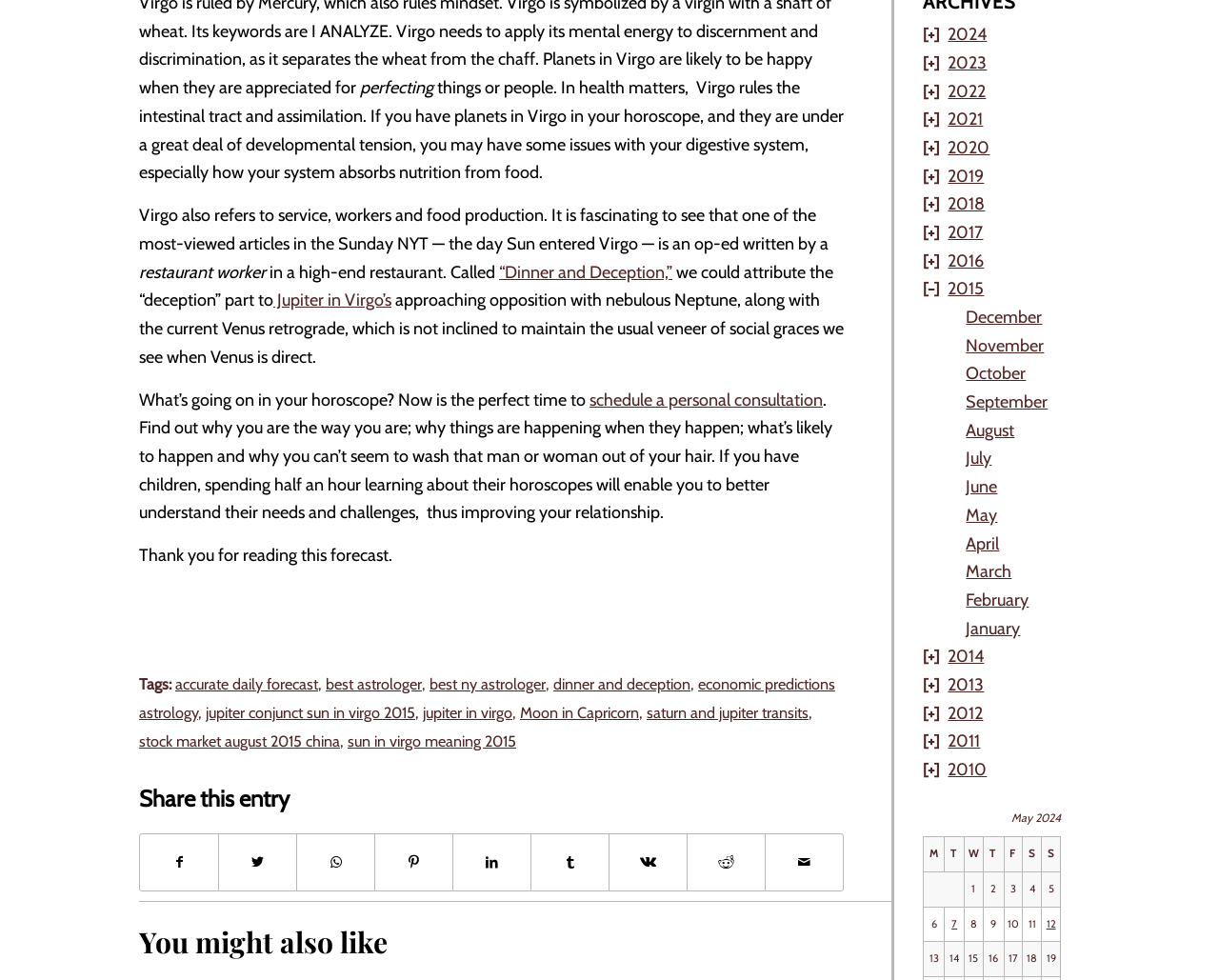Determine the bounding box coordinates for the UI element with the following description: "best astrologer". The coordinates should be four float numbers between 0 and 1, represented as [left, top, right, bottom].

[0.267, 0.688, 0.346, 0.708]